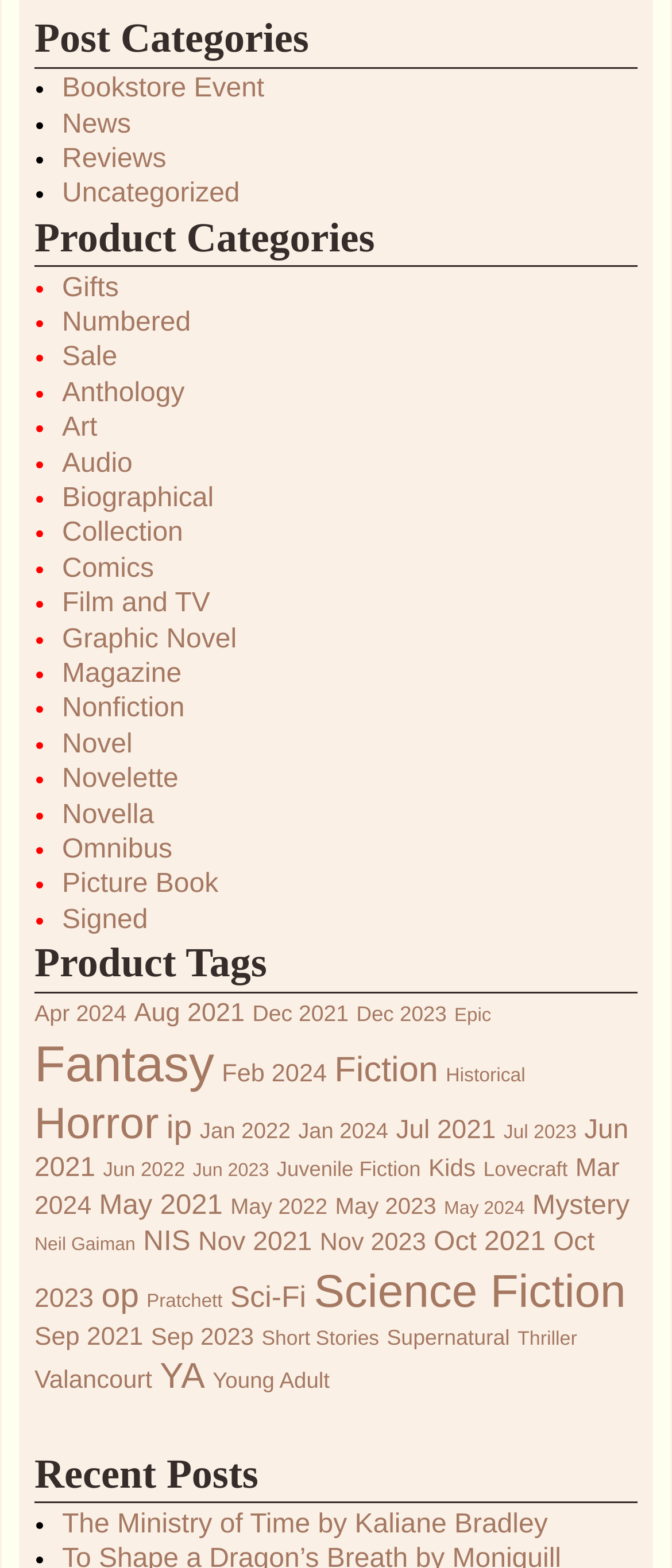Identify the bounding box coordinates of the region that should be clicked to execute the following instruction: "View 'Fantasy' products".

[0.051, 0.661, 0.319, 0.697]